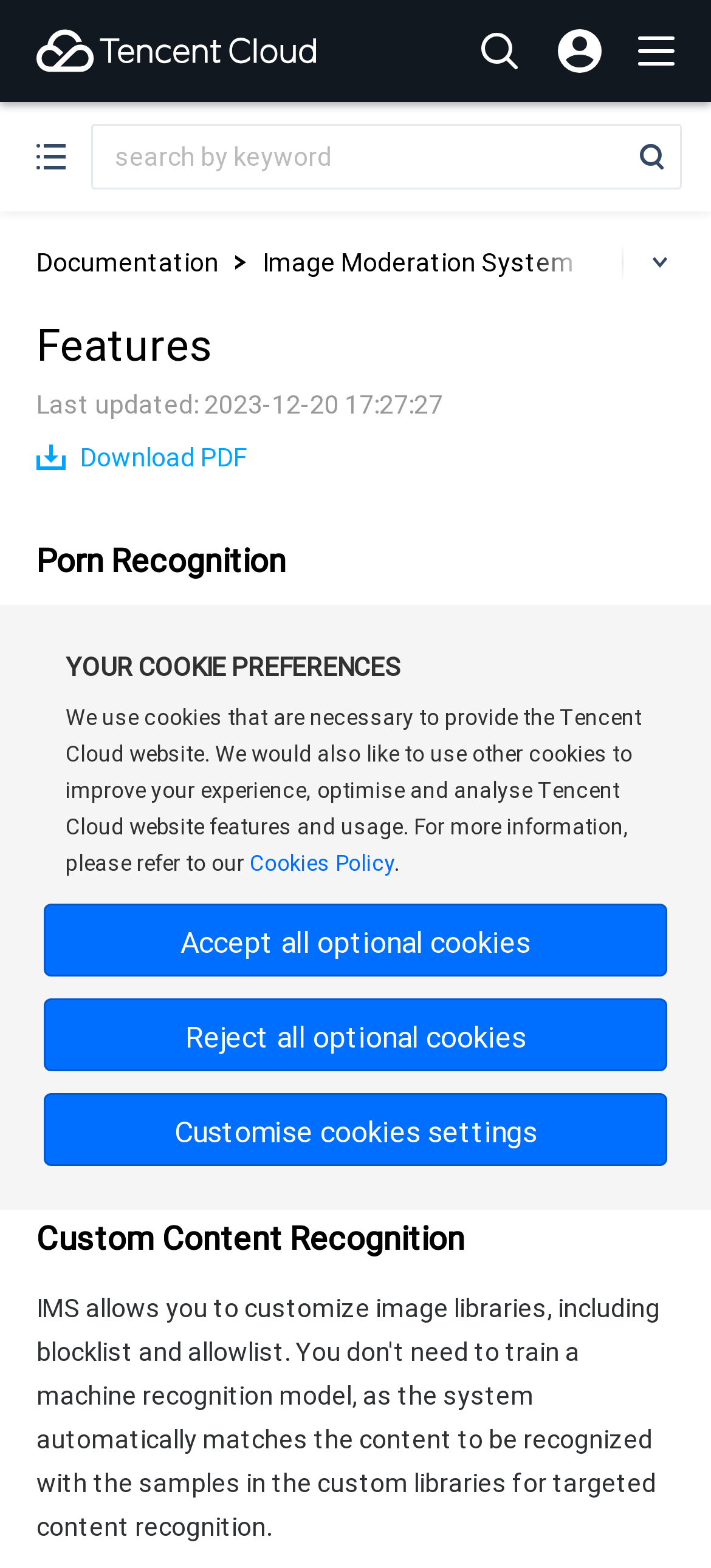What is the last updated date of the features?
Could you please answer the question thoroughly and with as much detail as possible?

The last updated date of the features can be found in the static text element with bounding box coordinates [0.287, 0.249, 0.623, 0.267].